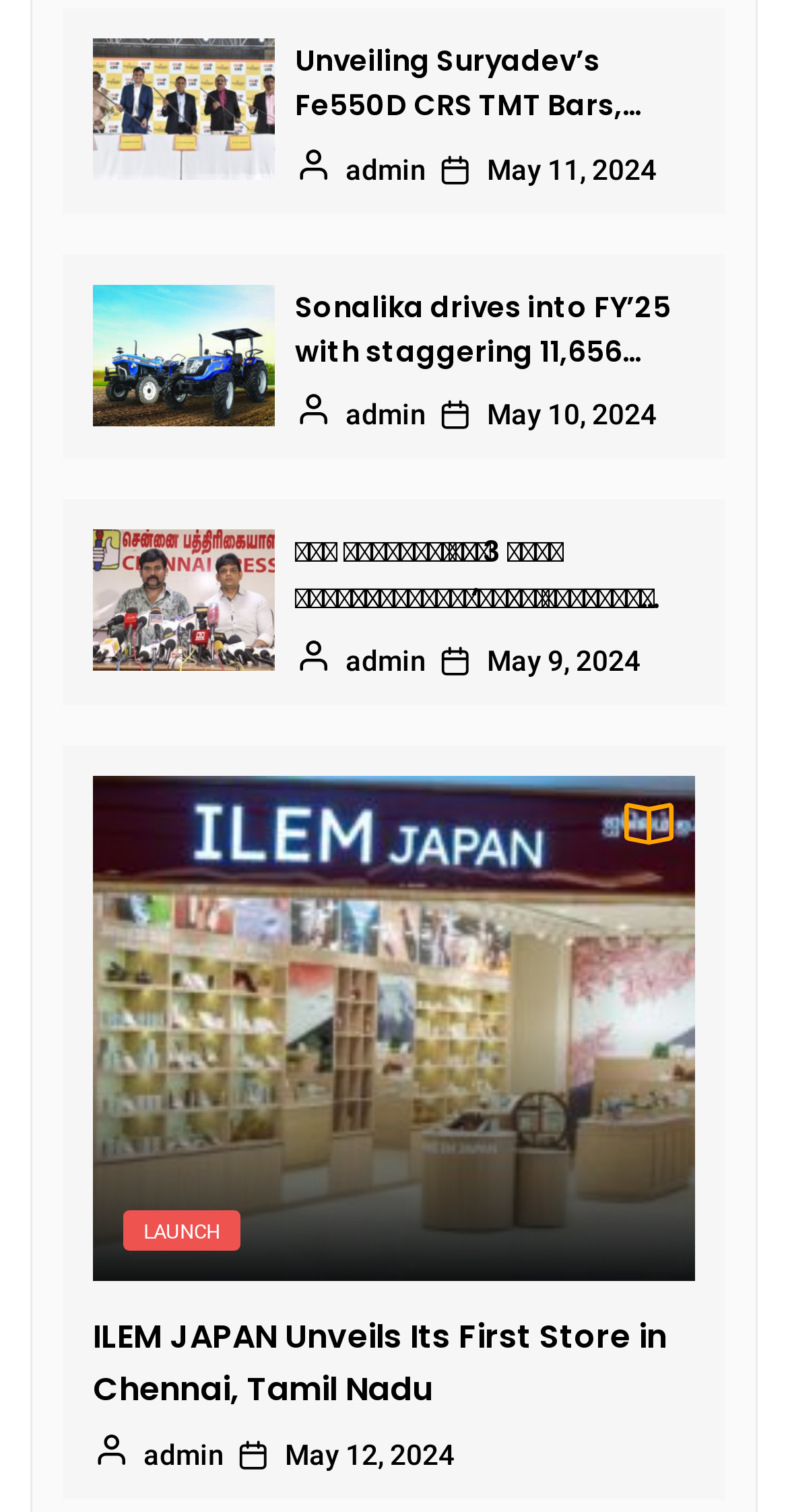Give a concise answer using one word or a phrase to the following question:
What is the author of the first article?

admin